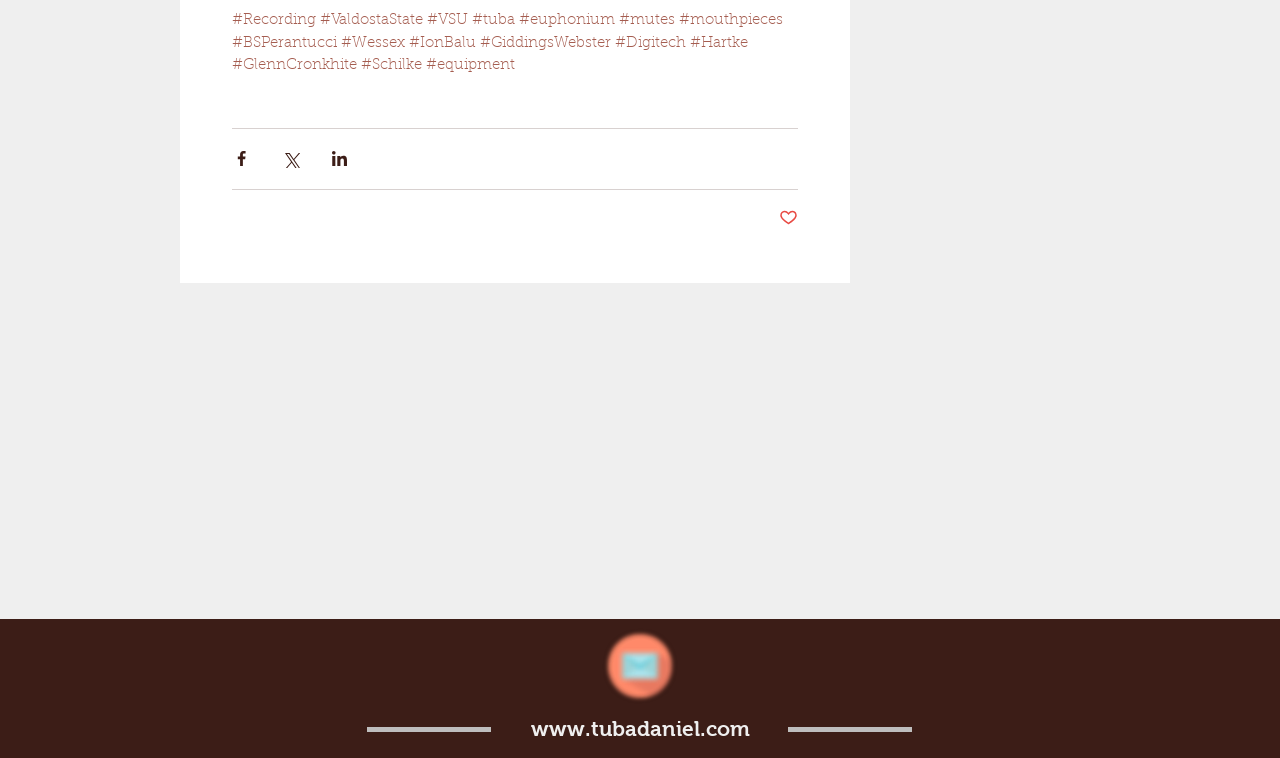Given the element description "Post not marked as liked", identify the bounding box of the corresponding UI element.

[0.609, 0.274, 0.623, 0.304]